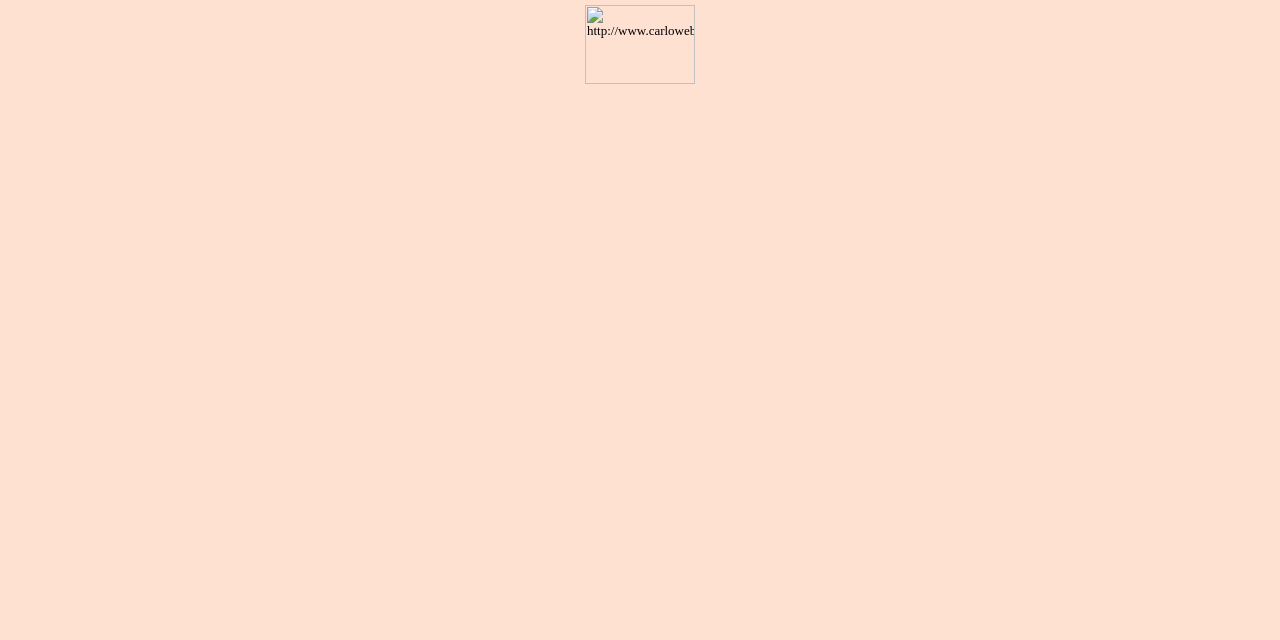Provide the bounding box coordinates of the UI element this sentence describes: "alt="http://www.carloweb.de"".

[0.457, 0.112, 0.543, 0.136]